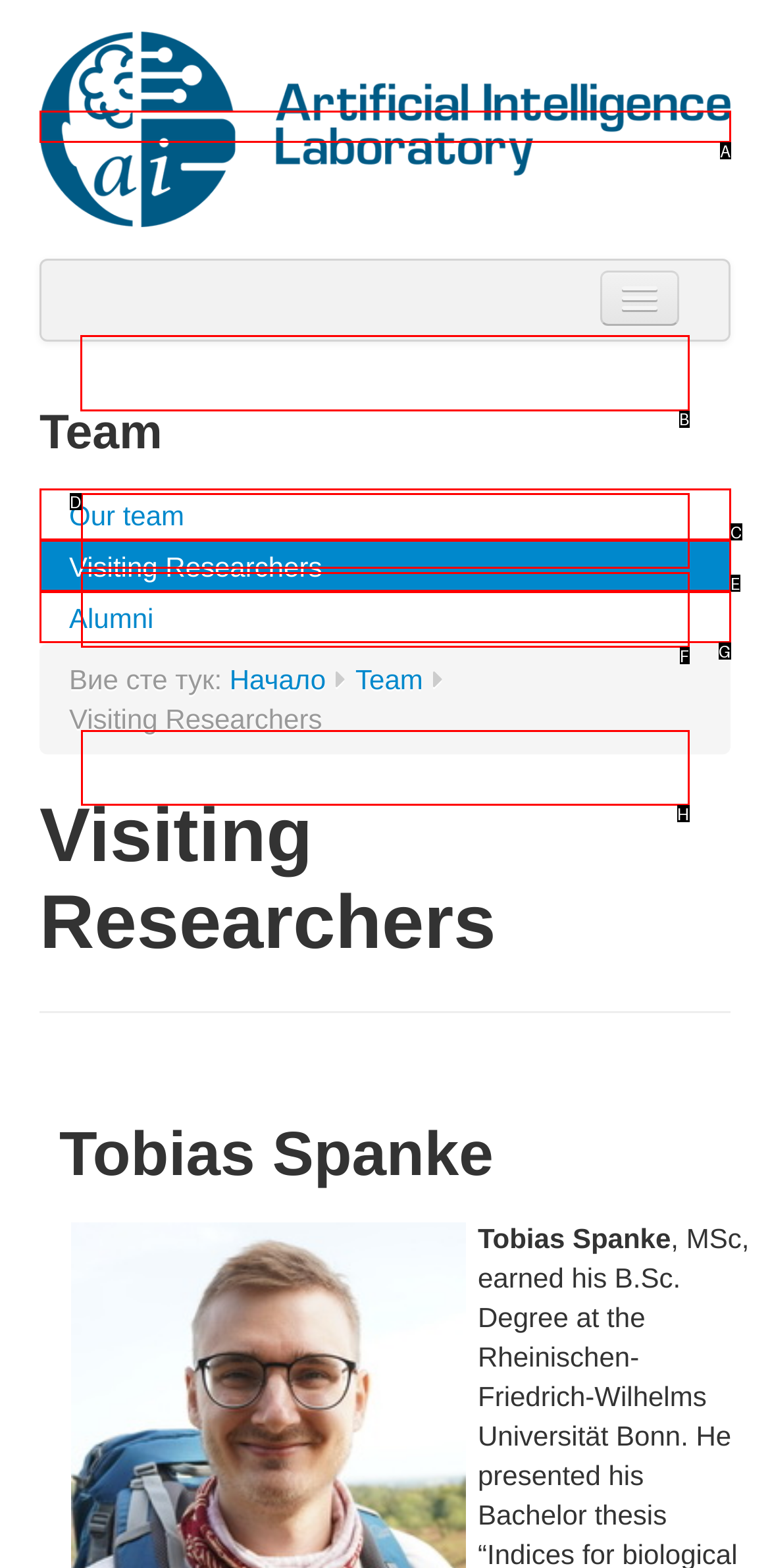Pick the right letter to click to achieve the task: go to AILab
Answer with the letter of the correct option directly.

B